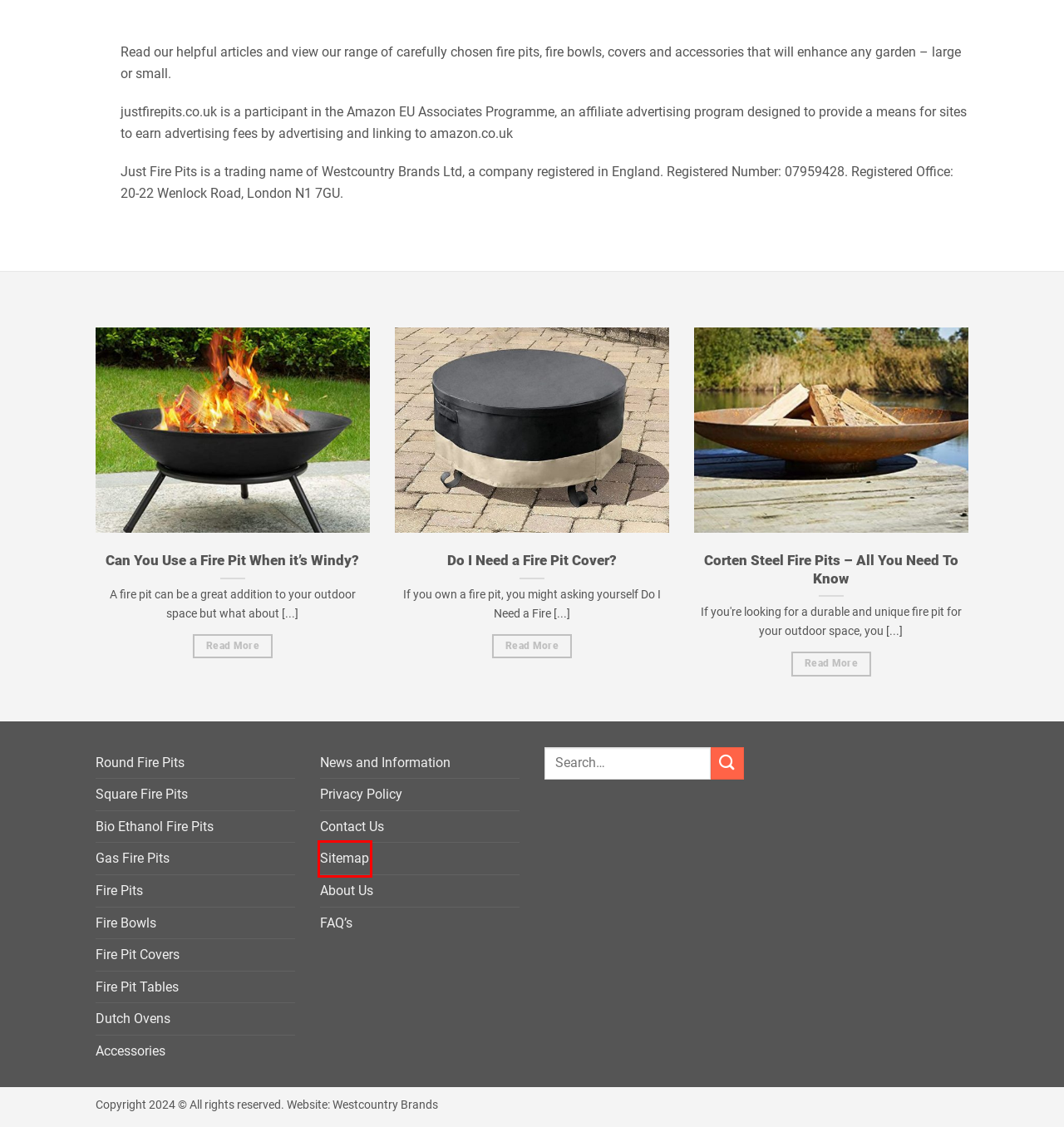You are presented with a screenshot of a webpage with a red bounding box. Select the webpage description that most closely matches the new webpage after clicking the element inside the red bounding box. The options are:
A. Fire Pit Accessories - Just Fire Pits
B. Sitemap - Just Fire Pits
C. Privacy Policy - Just Fire Pits
D. Dutch Ovens - Just Fire Pits
E. Gas Fire Pits - Just Fire Pits
F. Round Fire Pits - Just Fire Pits
G. Corten Steel Fire Pits - Just Fire Pits
H. Buy Fire Pits for your garden and patio - Just Fire Pits

B